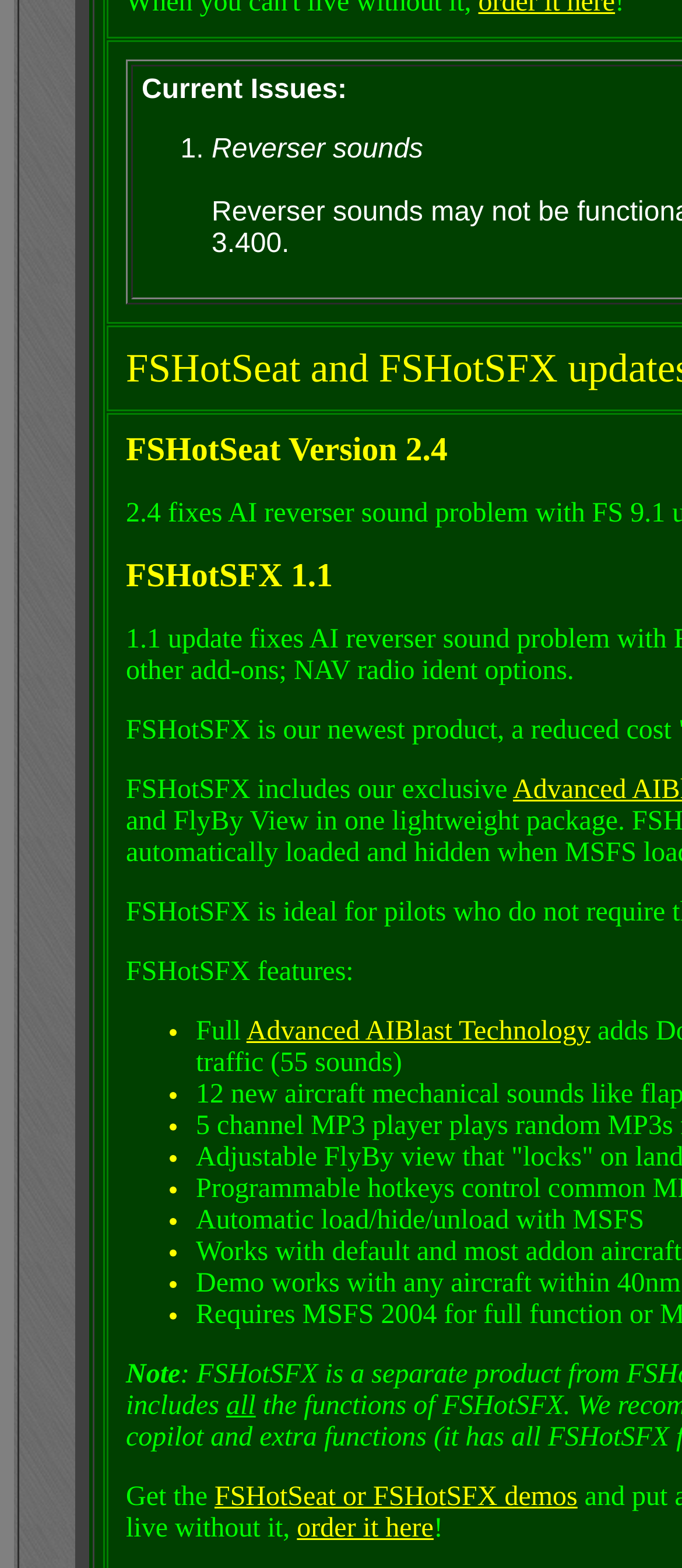Calculate the bounding box coordinates for the UI element based on the following description: "FSHotSeat or FSHotSFX demos". Ensure the coordinates are four float numbers between 0 and 1, i.e., [left, top, right, bottom].

[0.315, 0.945, 0.847, 0.964]